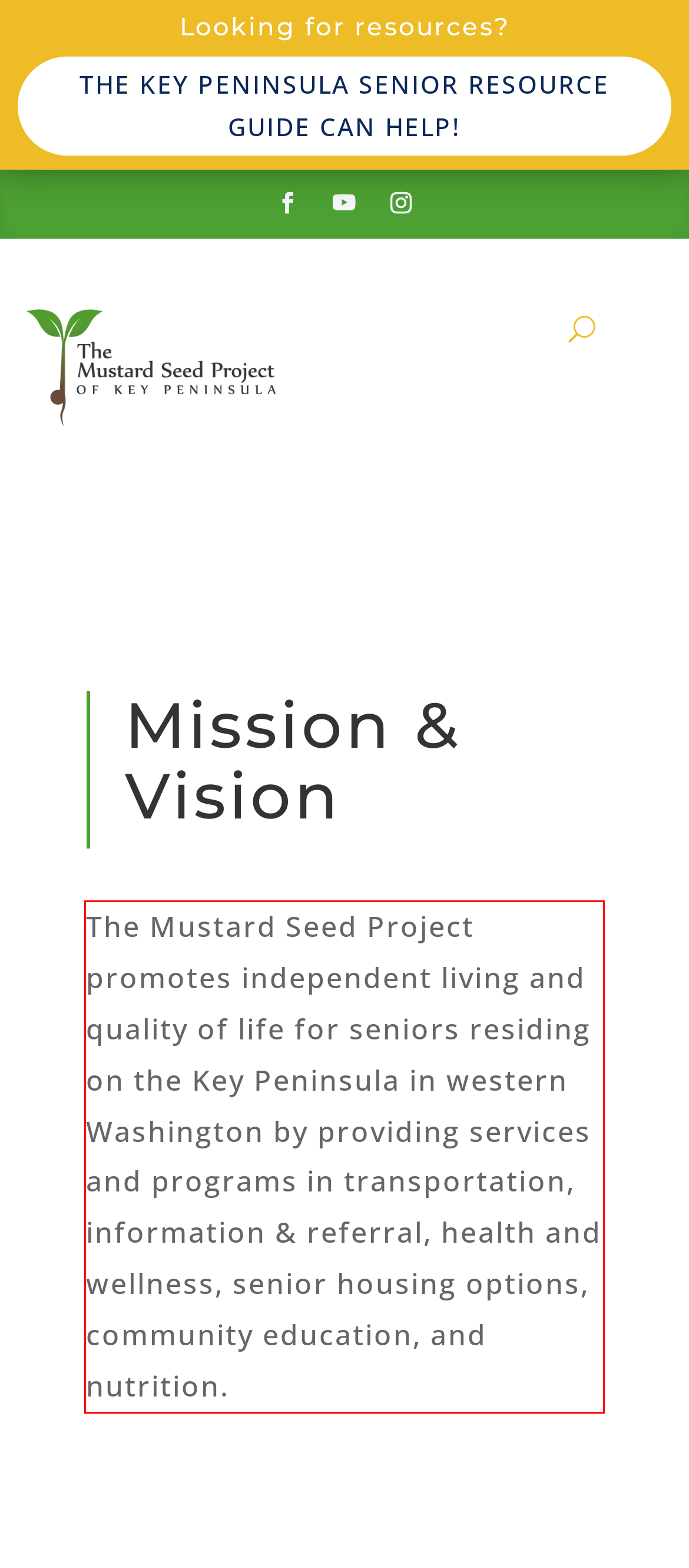Identify and extract the text within the red rectangle in the screenshot of the webpage.

The Mustard Seed Project promotes independent living and quality of life for seniors residing on the Key Peninsula in western Washington by providing services and programs in transportation, information & referral, health and wellness, senior housing options, community education, and nutrition.